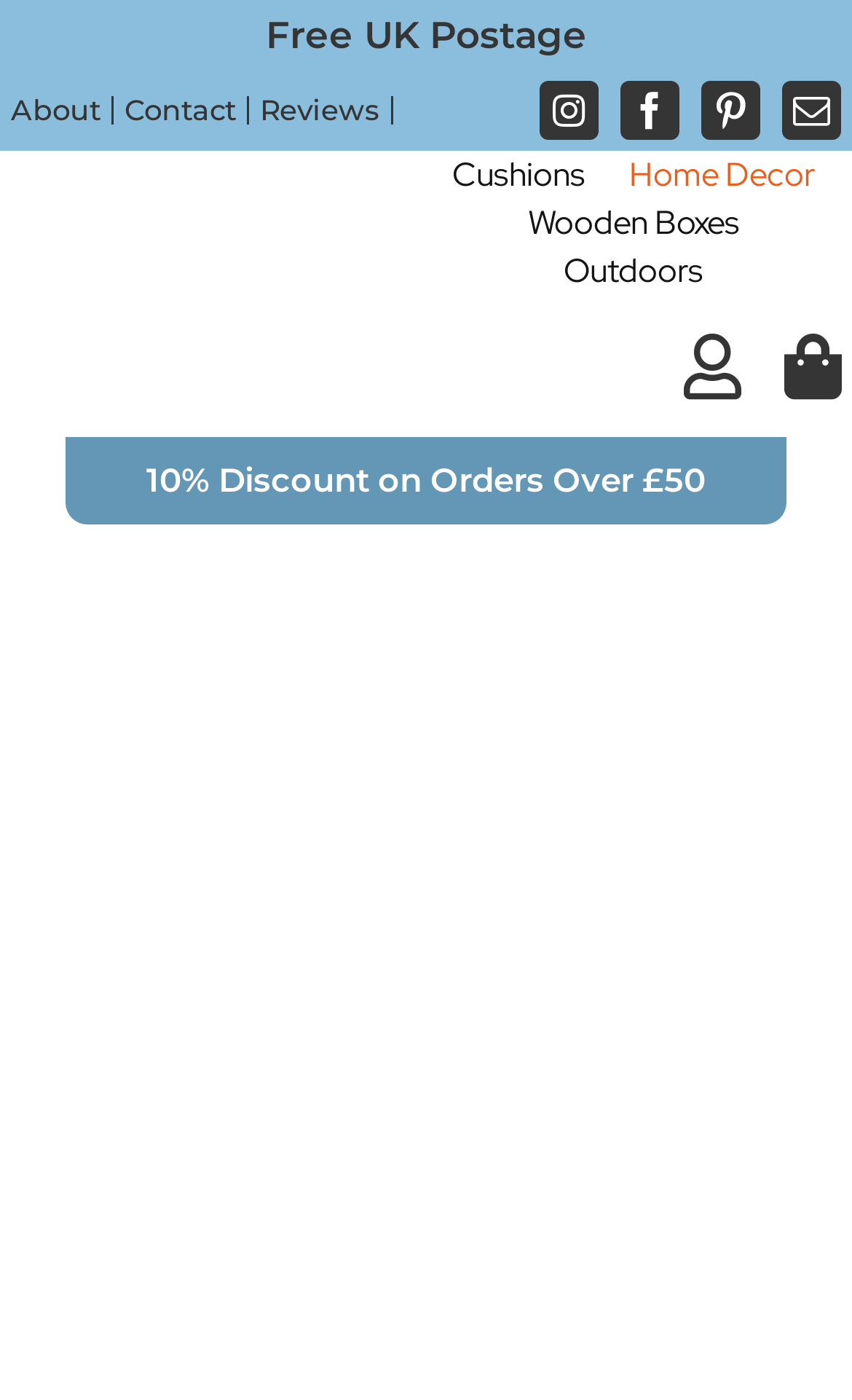What is the category of the product 'Bee Kind, Embroidered Picture 19cm'?
Please ensure your answer to the question is detailed and covers all necessary aspects.

I found the category by looking at the main category menu, where I saw a link to 'Home Decor' and another link to 'Bee Kind, Embroidered Picture 19cm' which is likely to be a product under that category.